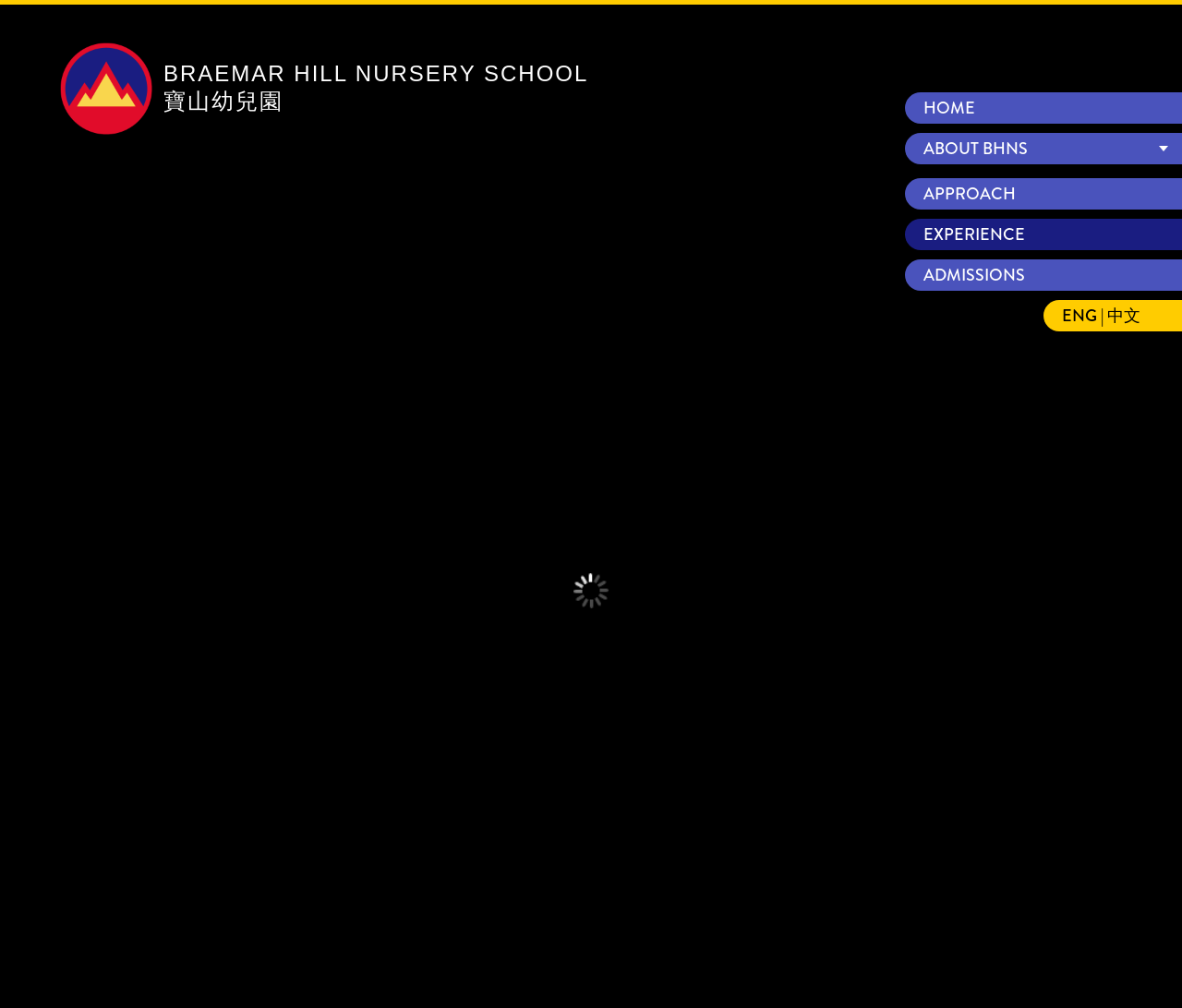Using the information in the image, give a detailed answer to the following question: What is the position of the image on the webpage?

The image is located in the top-left corner of the webpage, within the first table cell of the layout table. Its bounding box coordinates are [0.051, 0.042, 0.129, 0.134], which indicates that it is positioned near the top-left corner of the webpage.